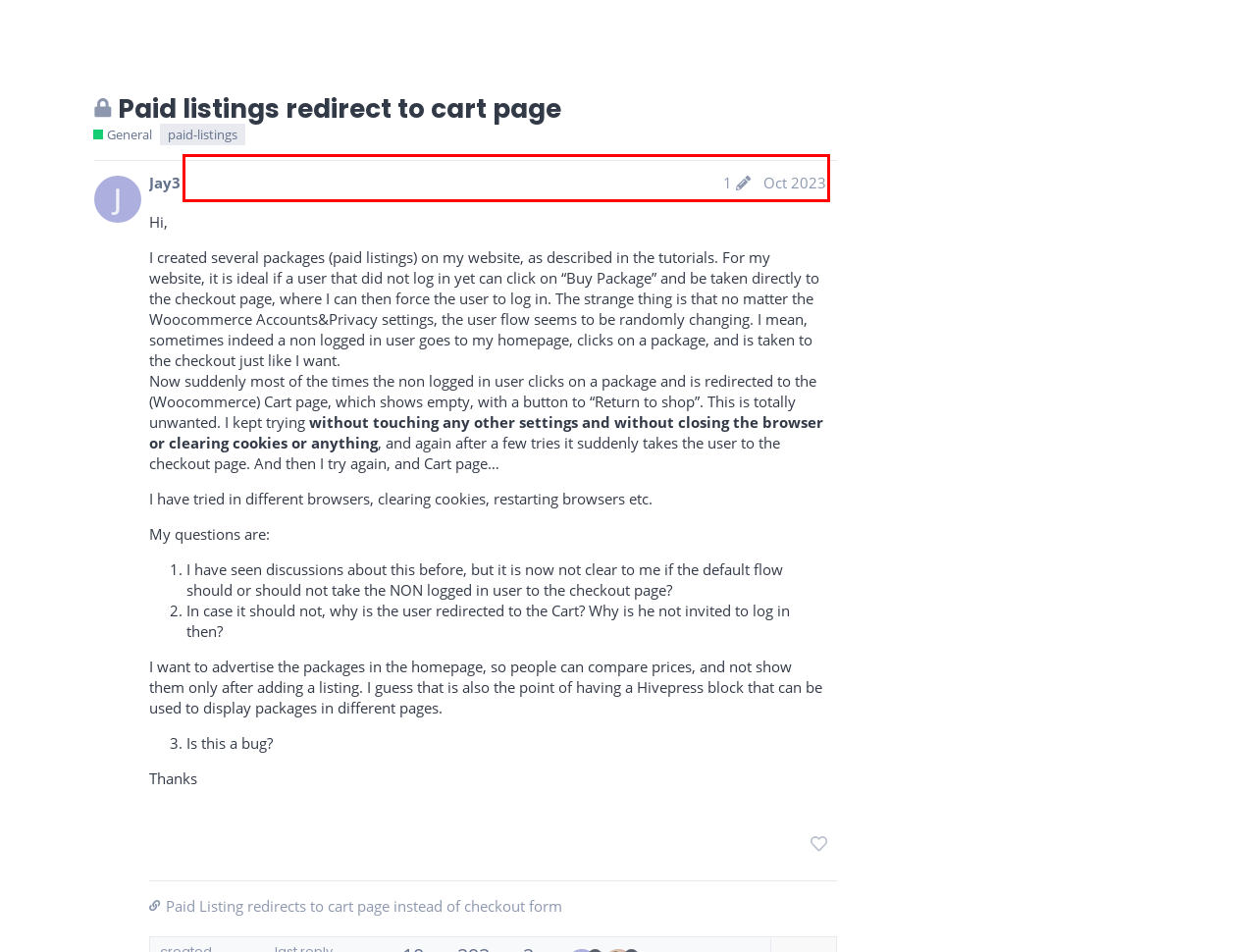You are given a webpage screenshot with a red bounding box around a UI element. Extract and generate the text inside this red bounding box.

You can use cache plugins, but they need to be configured correctly: How to Speed up a HivePress-built Website | HivePress Blog 3.